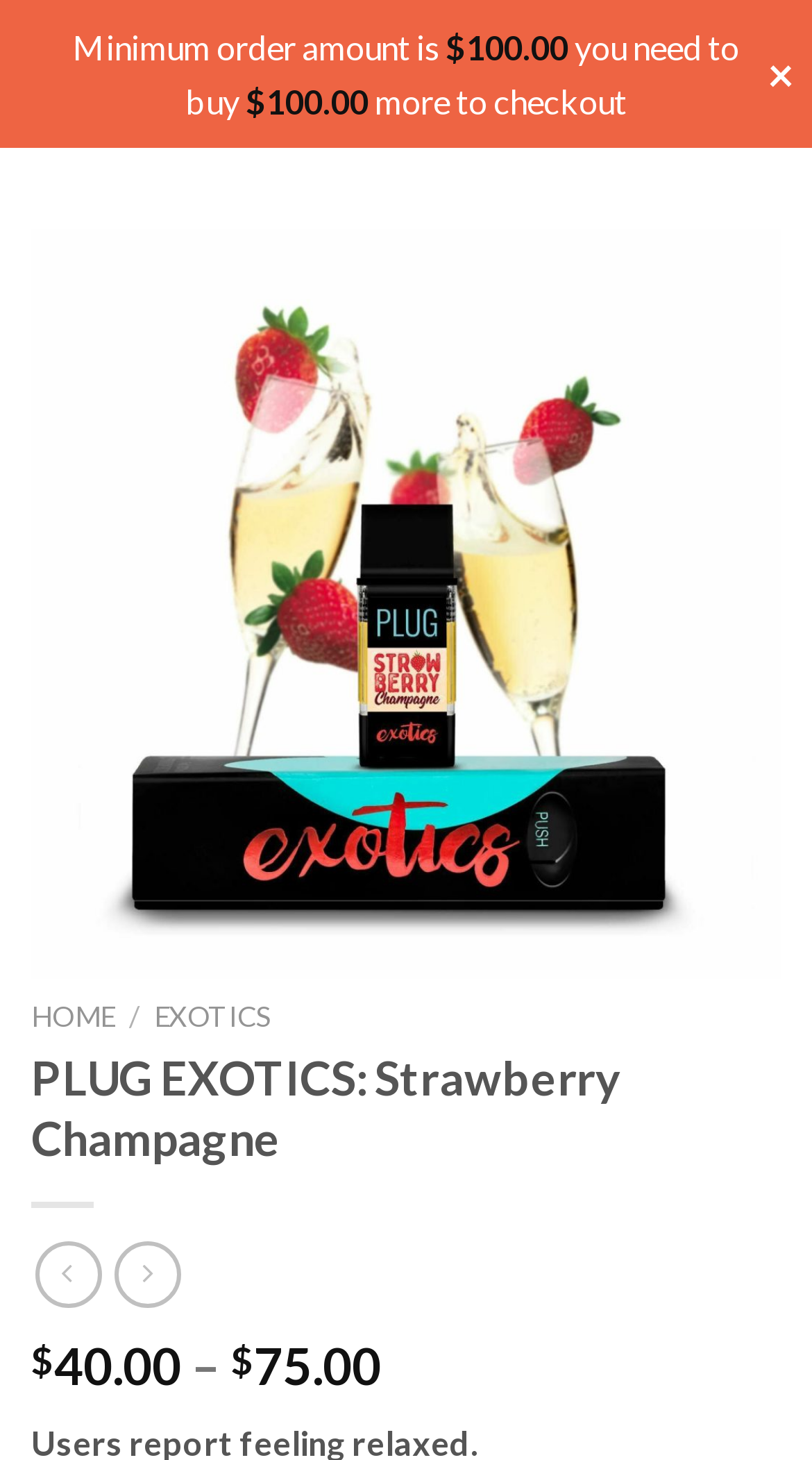Provide an in-depth caption for the webpage.

This webpage is about a product called "Strawberry Champagne" from PlugPlay Exotics. At the top, there is a logo of PlugPlay, accompanied by a link to the PlugPlay website. Next to the logo, there is a menu link. On the right side of the top section, there is a link with a icon, which is not described.

Below the top section, there is a large figure that takes up most of the page, containing an image of the Strawberry Champagne product. Within this figure, there are links to navigate to the previous and next products, but they are currently disabled. There is also a link to the product name, "Strawberry Champagne".

On the left side of the page, there are links to navigate to the home page, and to the Exotics section. There is also a heading that displays the product name, "PLUG EXOTICS: Strawberry Champagne".

At the bottom of the page, there are several static text elements that display pricing information, including the current price of $40.00 and a range of $75.00. There is also a message that indicates the minimum order amount is $100.00, and the user needs to buy more to checkout.

Finally, at the top right corner of the page, there is a link with a "×" icon, which is likely a close or cancel button.